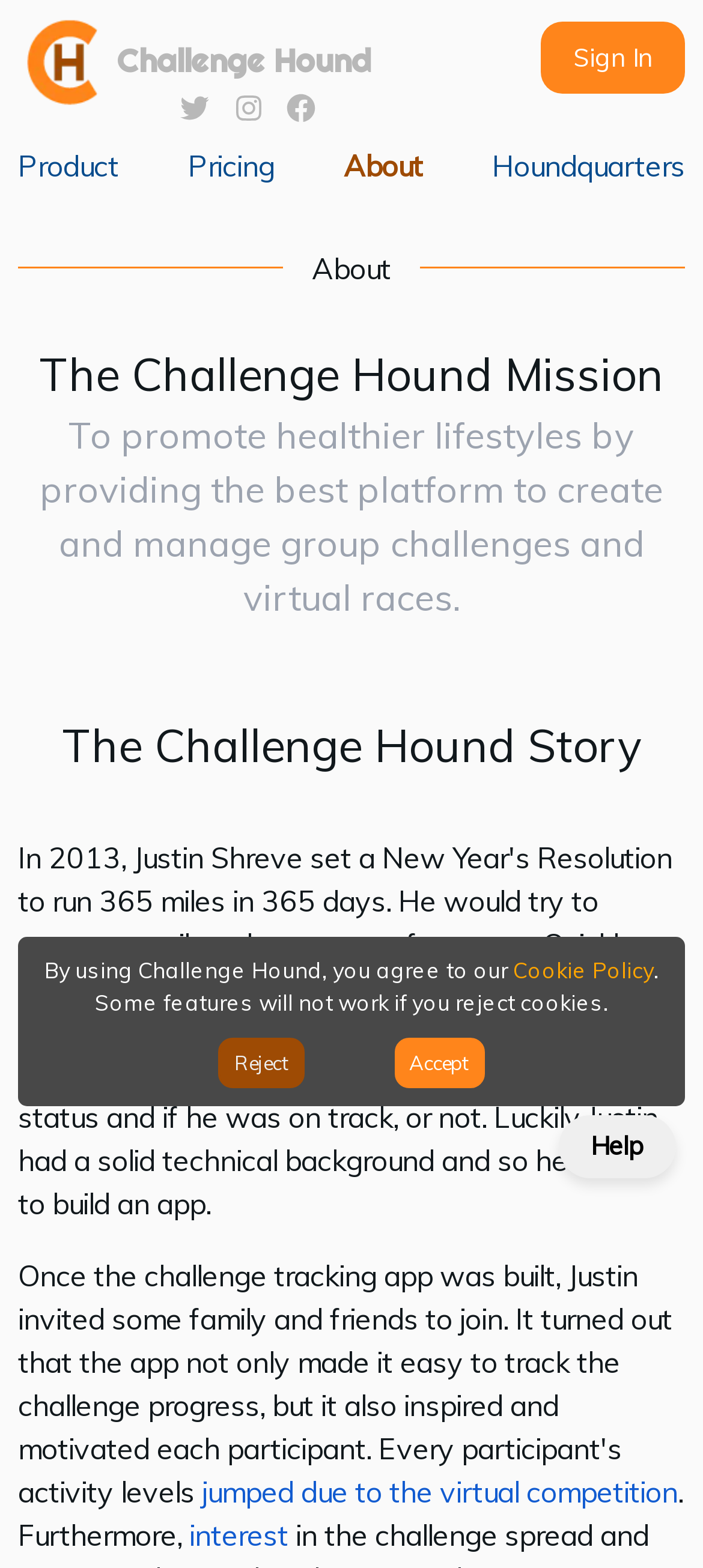Could you highlight the region that needs to be clicked to execute the instruction: "Read about the Challenge Hound mission"?

[0.026, 0.217, 0.974, 0.26]